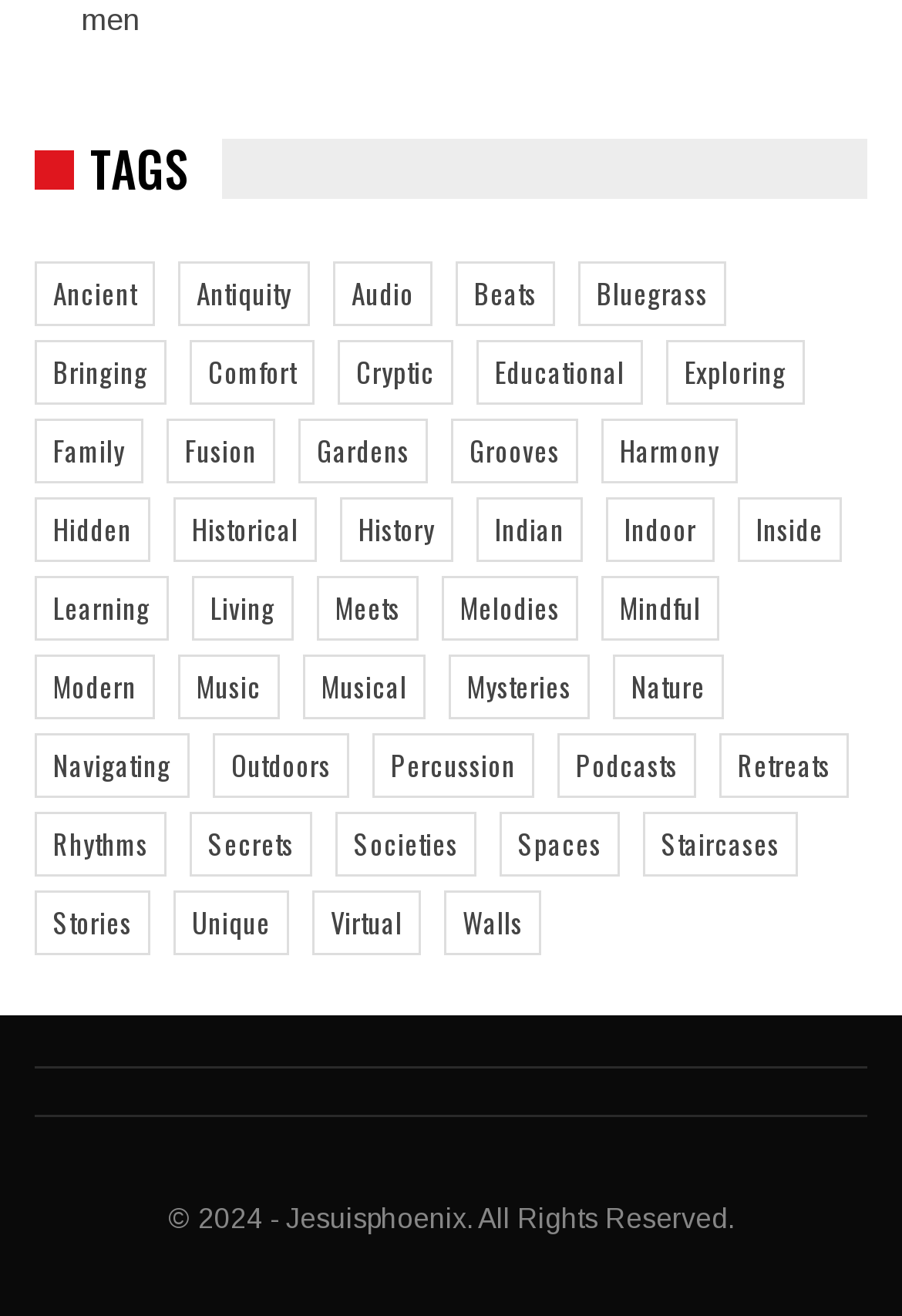Find the bounding box coordinates of the element to click in order to complete the given instruction: "Browse Rhythms."

[0.038, 0.617, 0.185, 0.667]